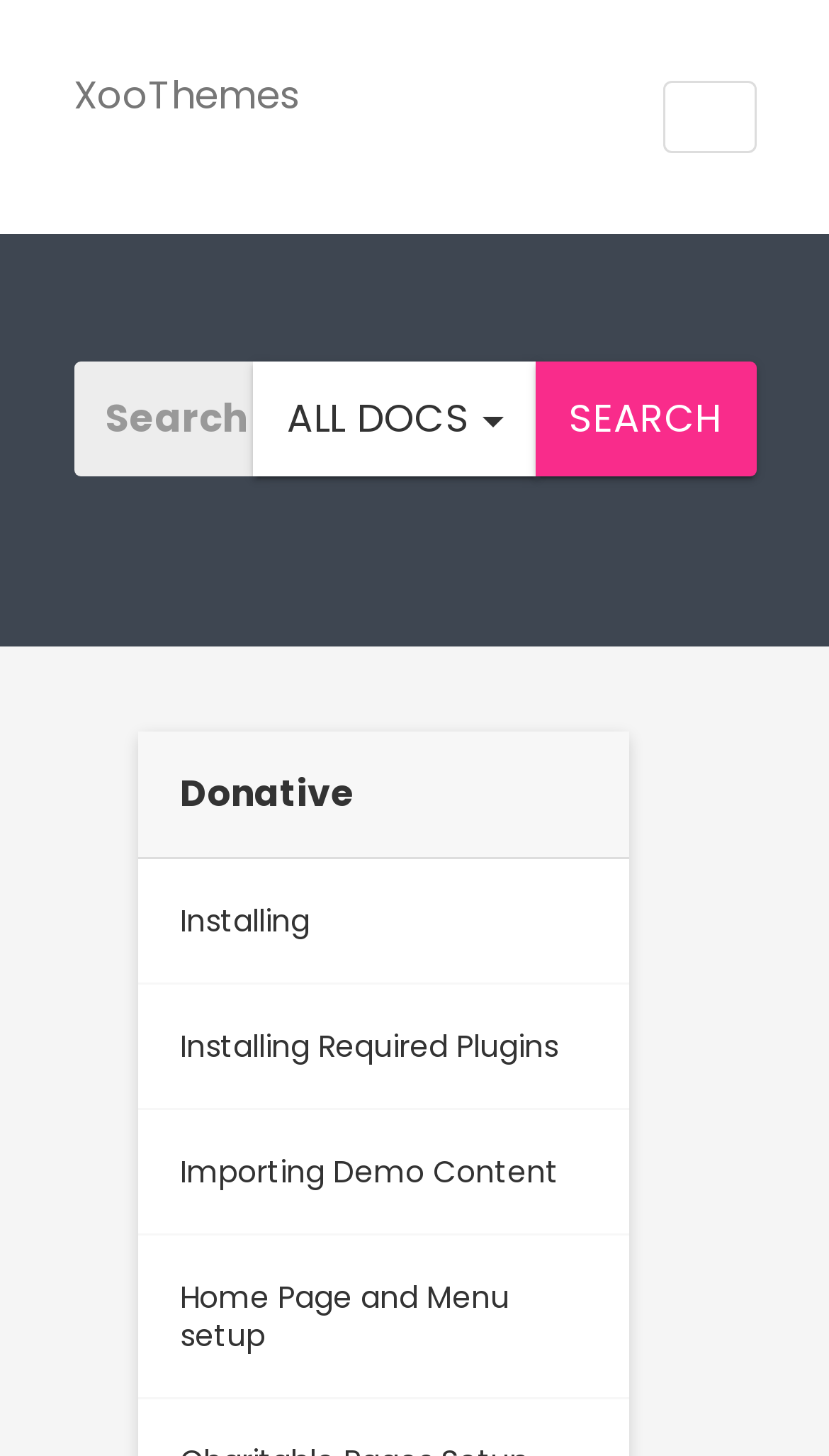What is the topic of the section below the search box?
Using the information from the image, give a concise answer in one word or a short phrase.

Donative